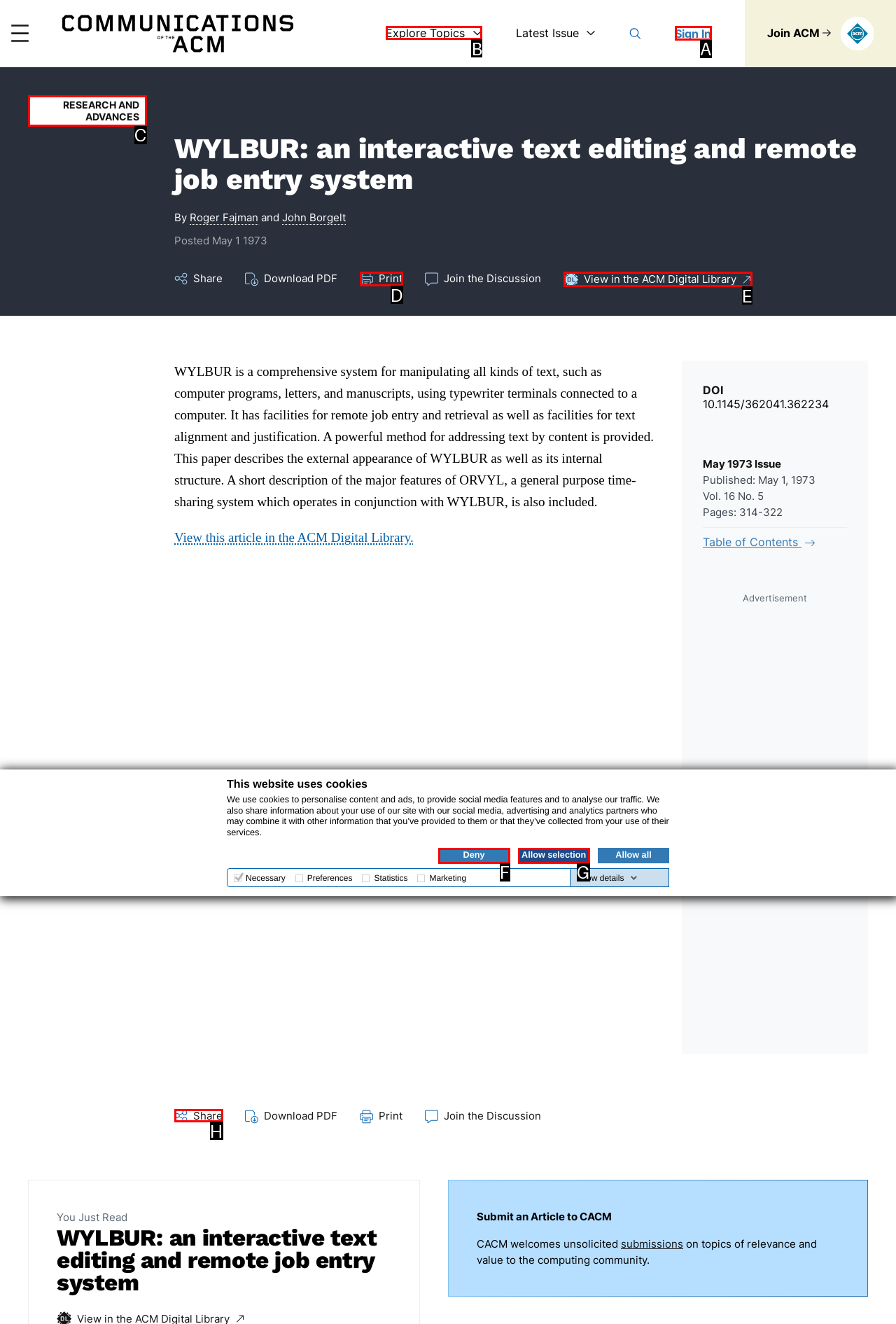Identify the correct HTML element to click to accomplish this task: Explore topics
Respond with the letter corresponding to the correct choice.

B